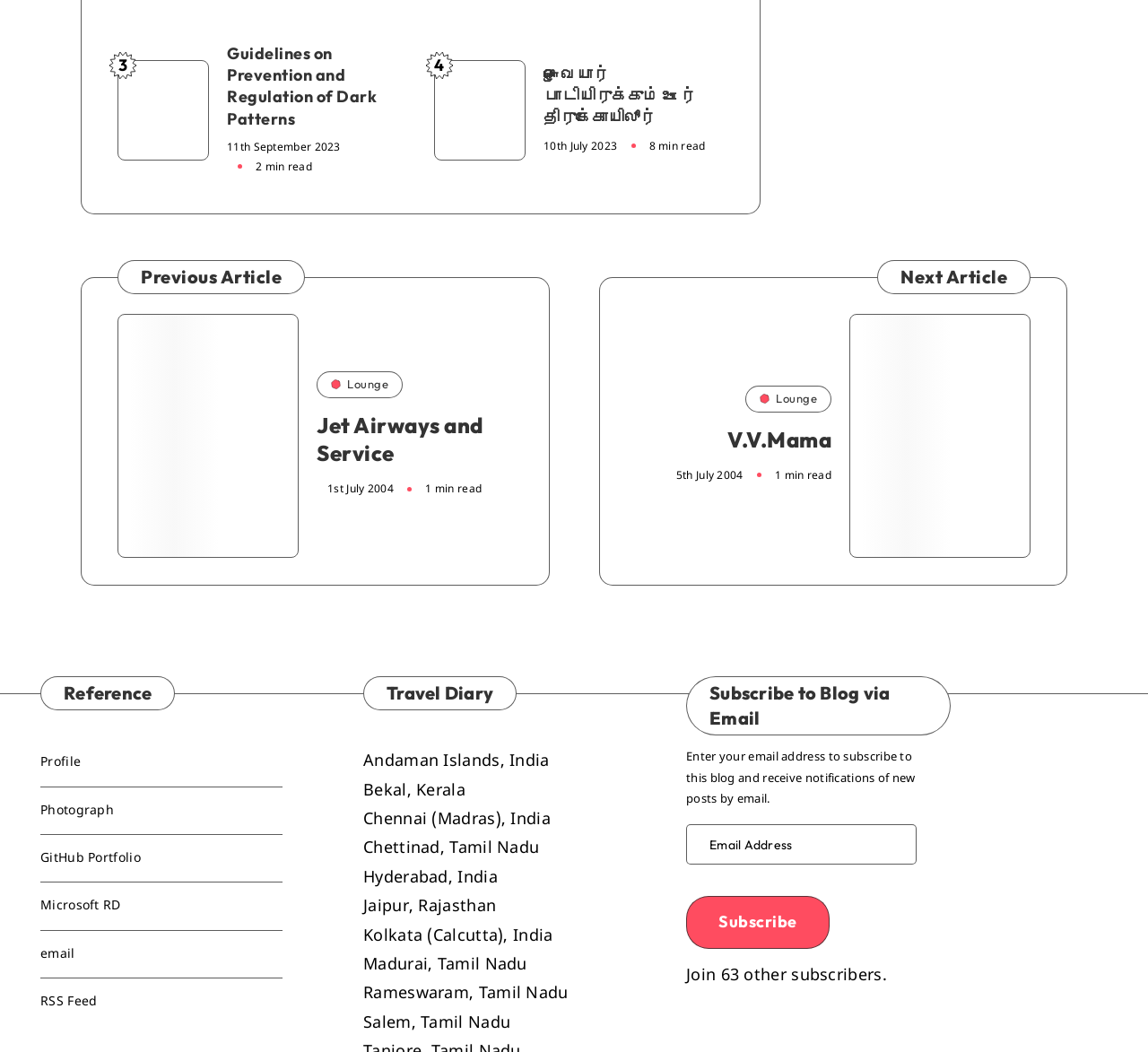Please identify the bounding box coordinates of the region to click in order to complete the task: "Click on the 'Log In' button". The coordinates must be four float numbers between 0 and 1, specified as [left, top, right, bottom].

None